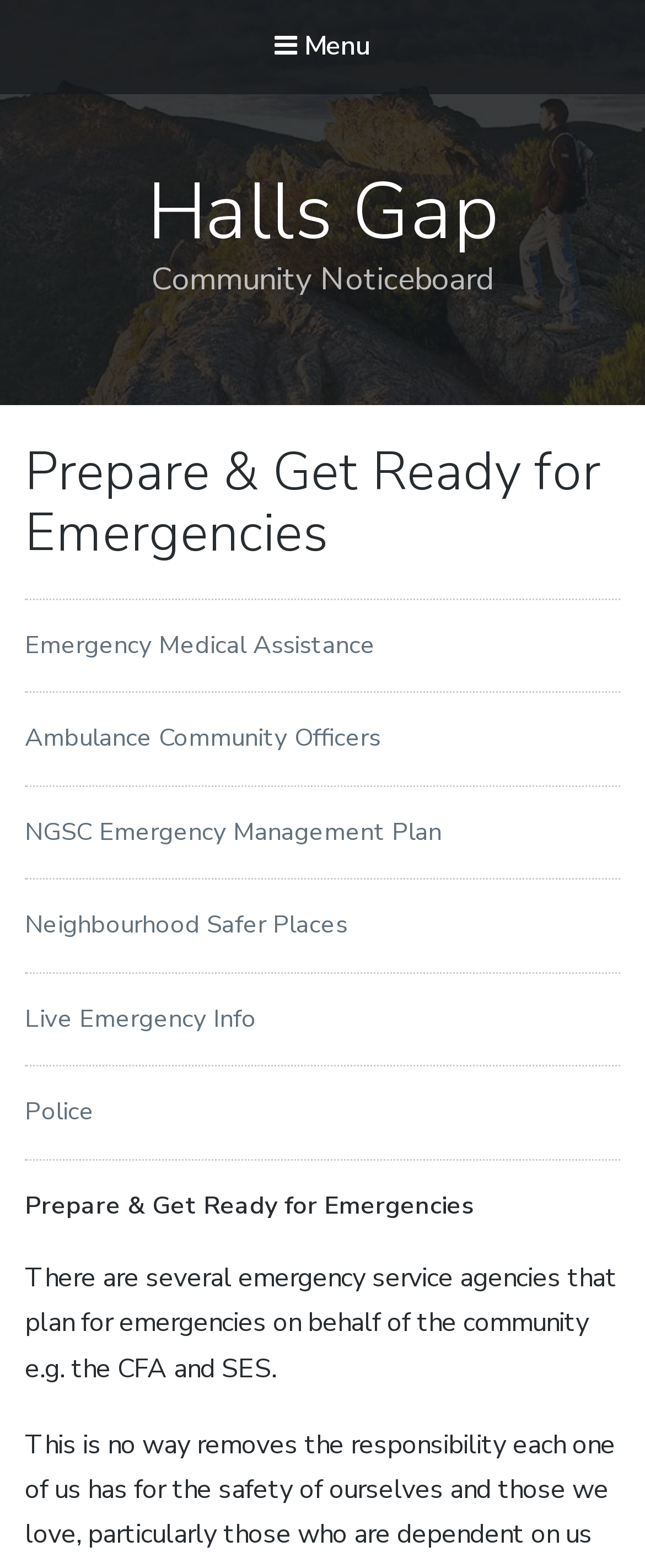Based on the element description, predict the bounding box coordinates (top-left x, top-left y, bottom-right x, bottom-right y) for the UI element in the screenshot: Menu Close

[0.038, 0.016, 0.962, 0.044]